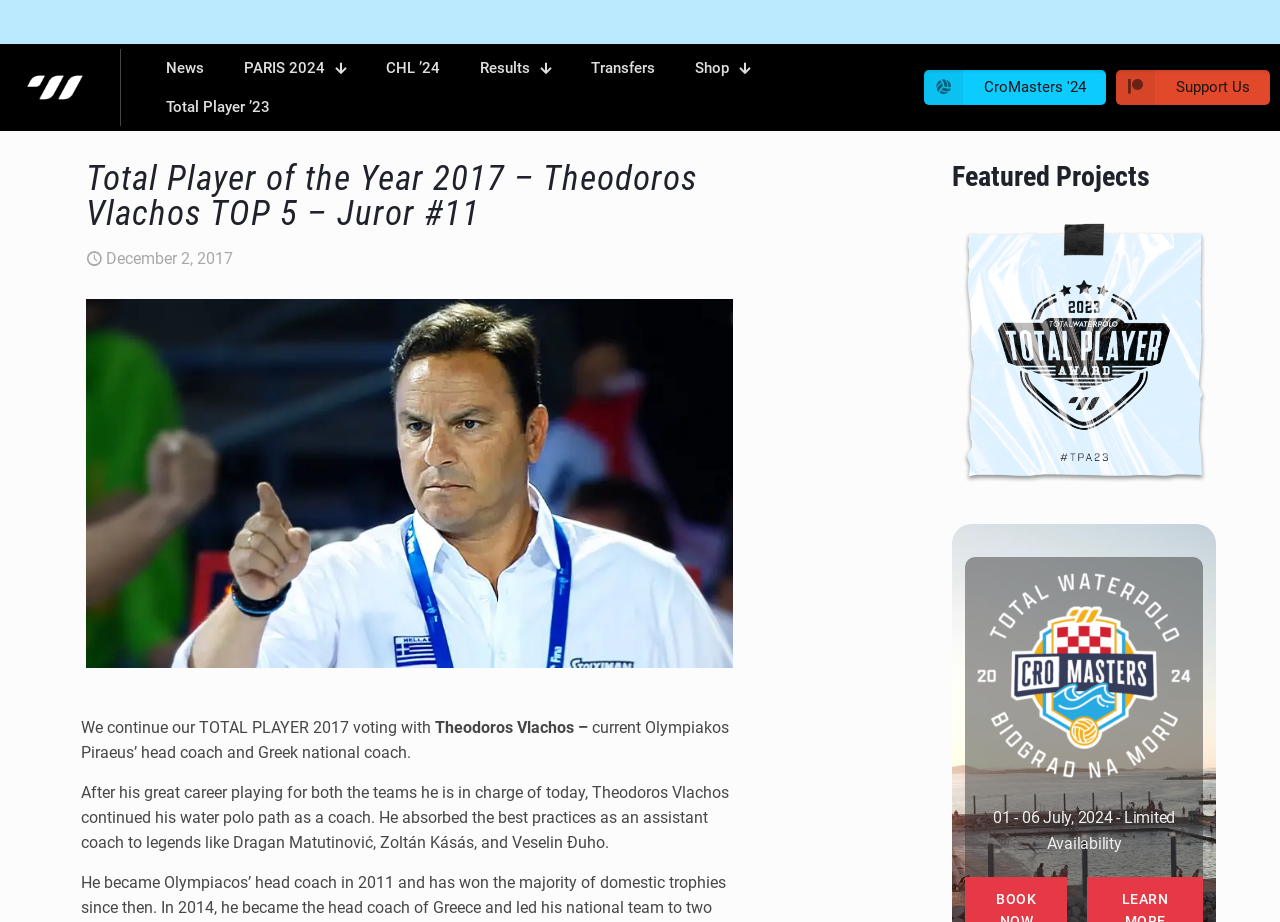Determine the bounding box coordinates for the region that must be clicked to execute the following instruction: "Support Us".

[0.872, 0.076, 0.992, 0.114]